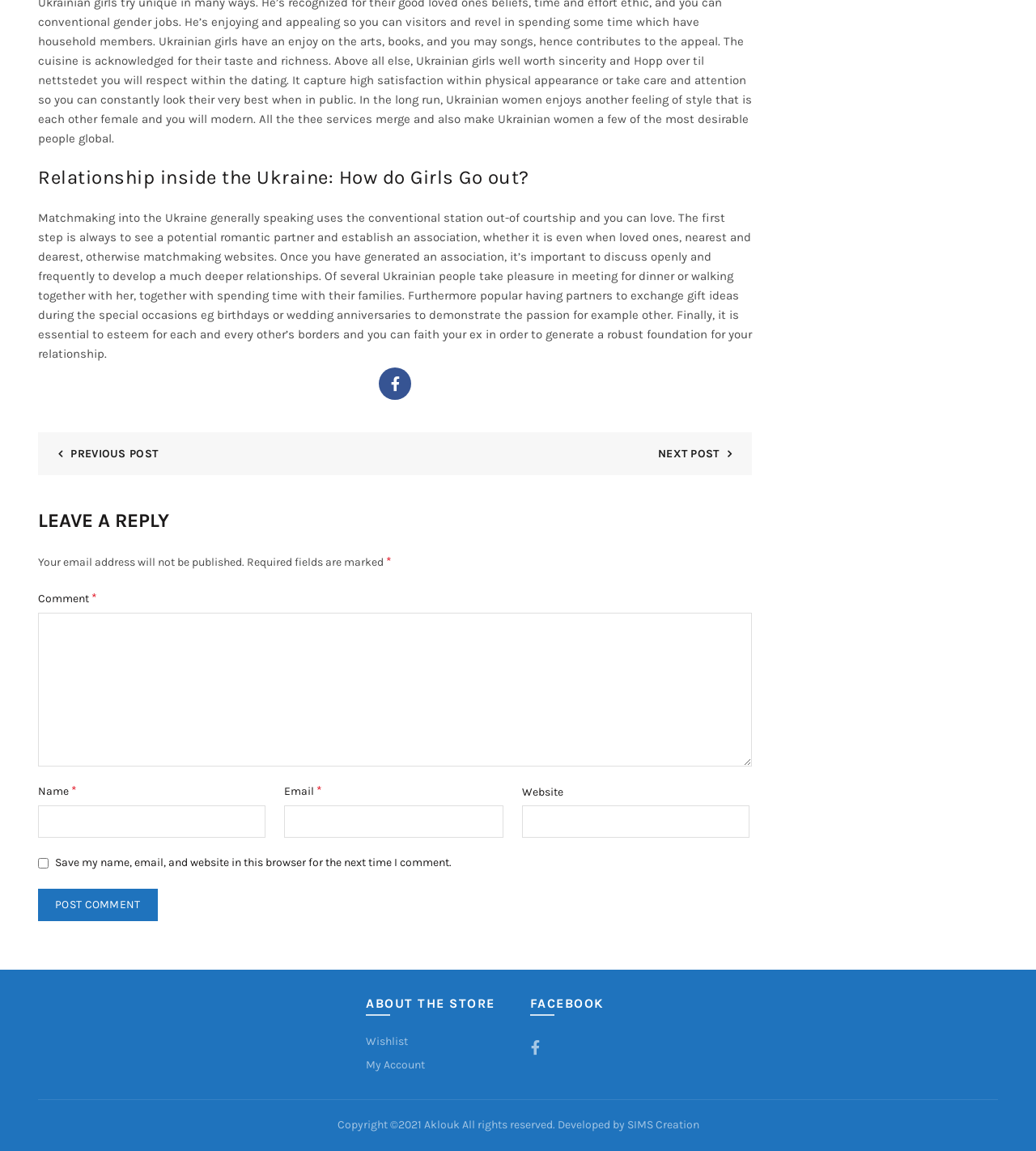Please examine the image and answer the question with a detailed explanation:
What is the developer of the website?

The developer of the website can be determined by reading the link text 'Developed by SIMS Creation' which suggests that the website was developed by SIMS Creation.